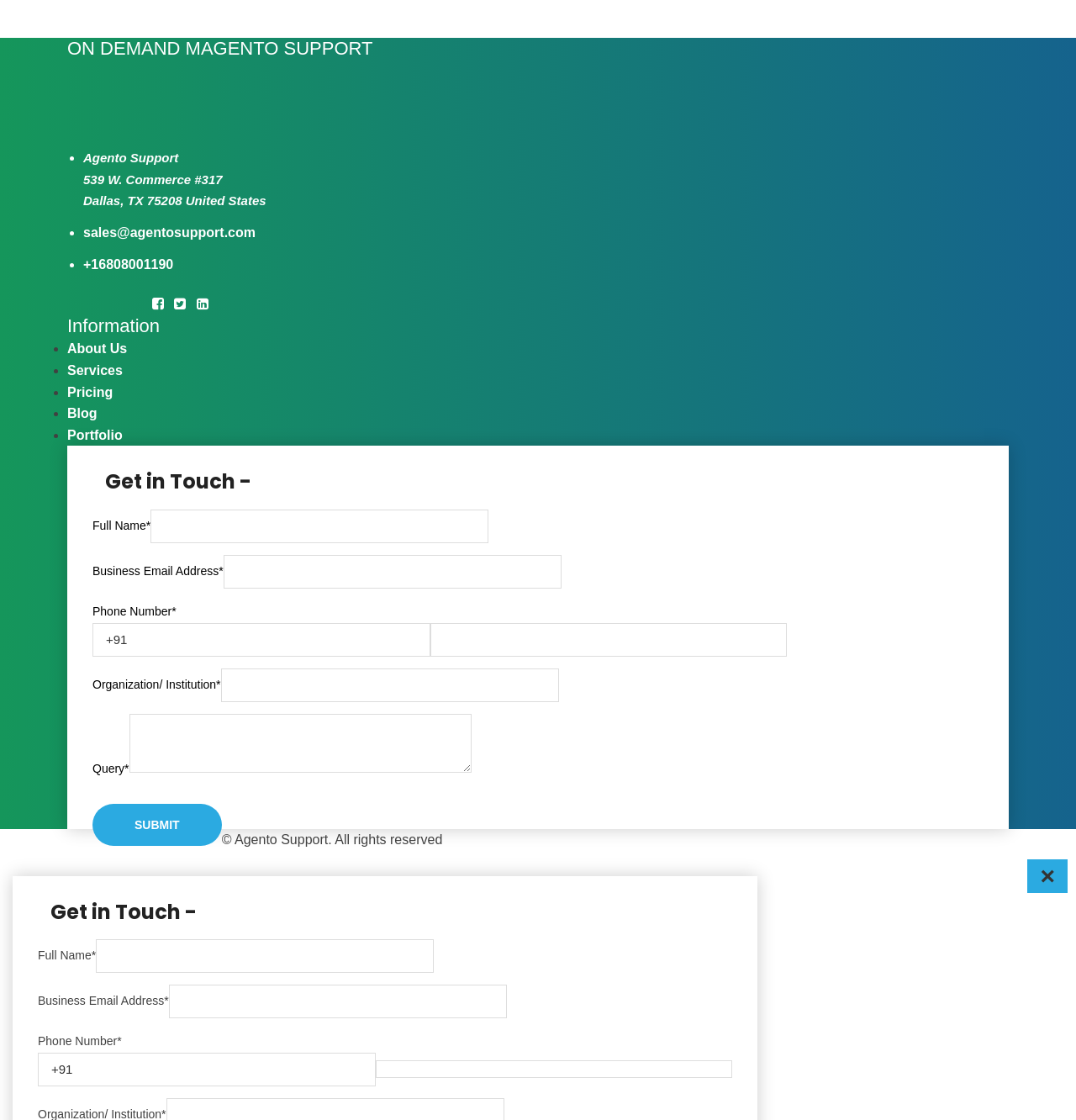Please find the bounding box coordinates of the element that needs to be clicked to perform the following instruction: "Click on the 'Services' link". The bounding box coordinates should be four float numbers between 0 and 1, represented as [left, top, right, bottom].

[0.062, 0.324, 0.114, 0.337]